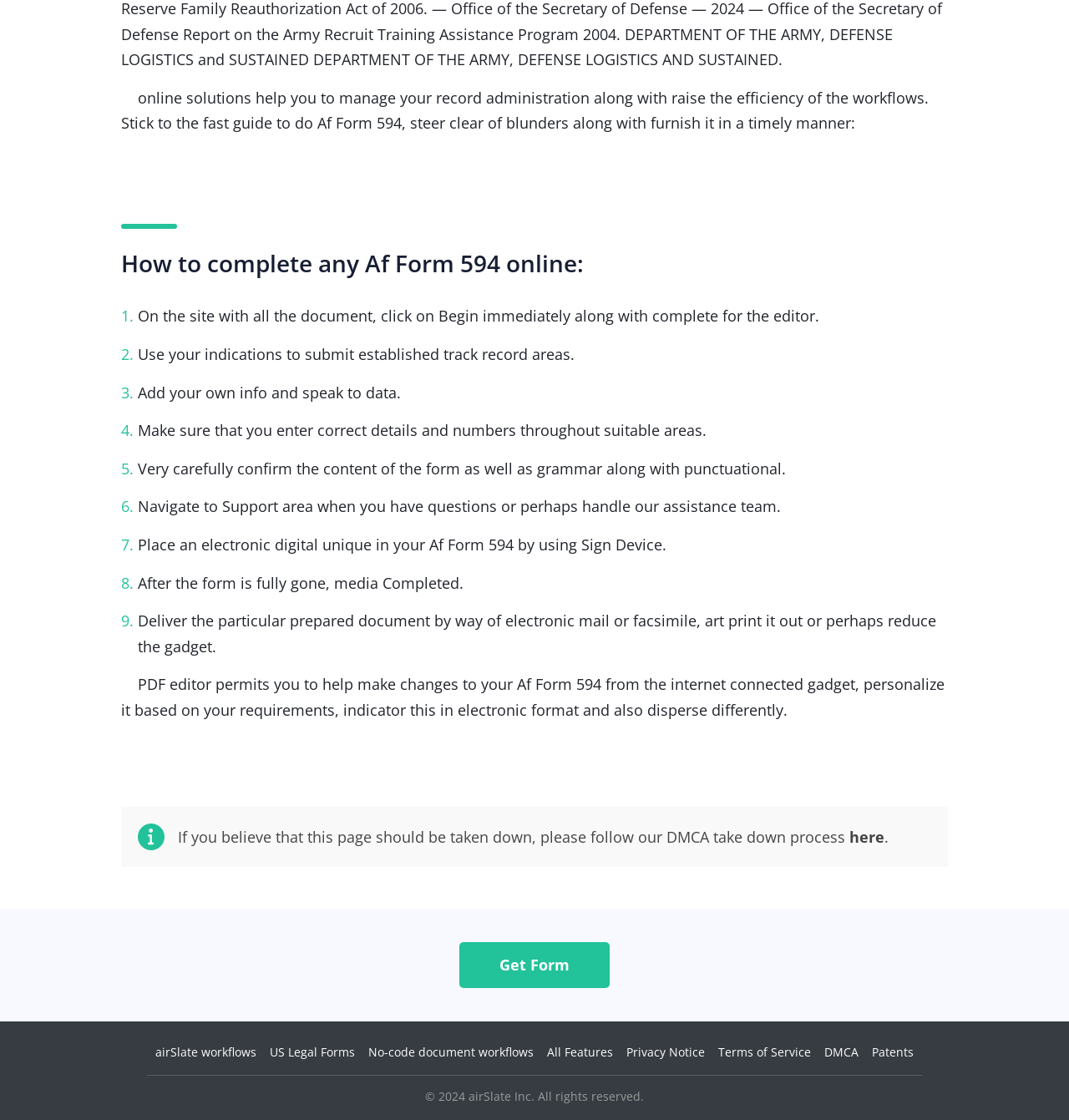How do I complete the Af Form 594 online?
Based on the image, answer the question with as much detail as possible.

The webpage provides a step-by-step guide on how to complete the Af Form 594 online. The guide includes instructions such as clicking on 'Begin immediately' and completing the form in the editor, using indications to submit established track record areas, and carefully confirming the content of the form.